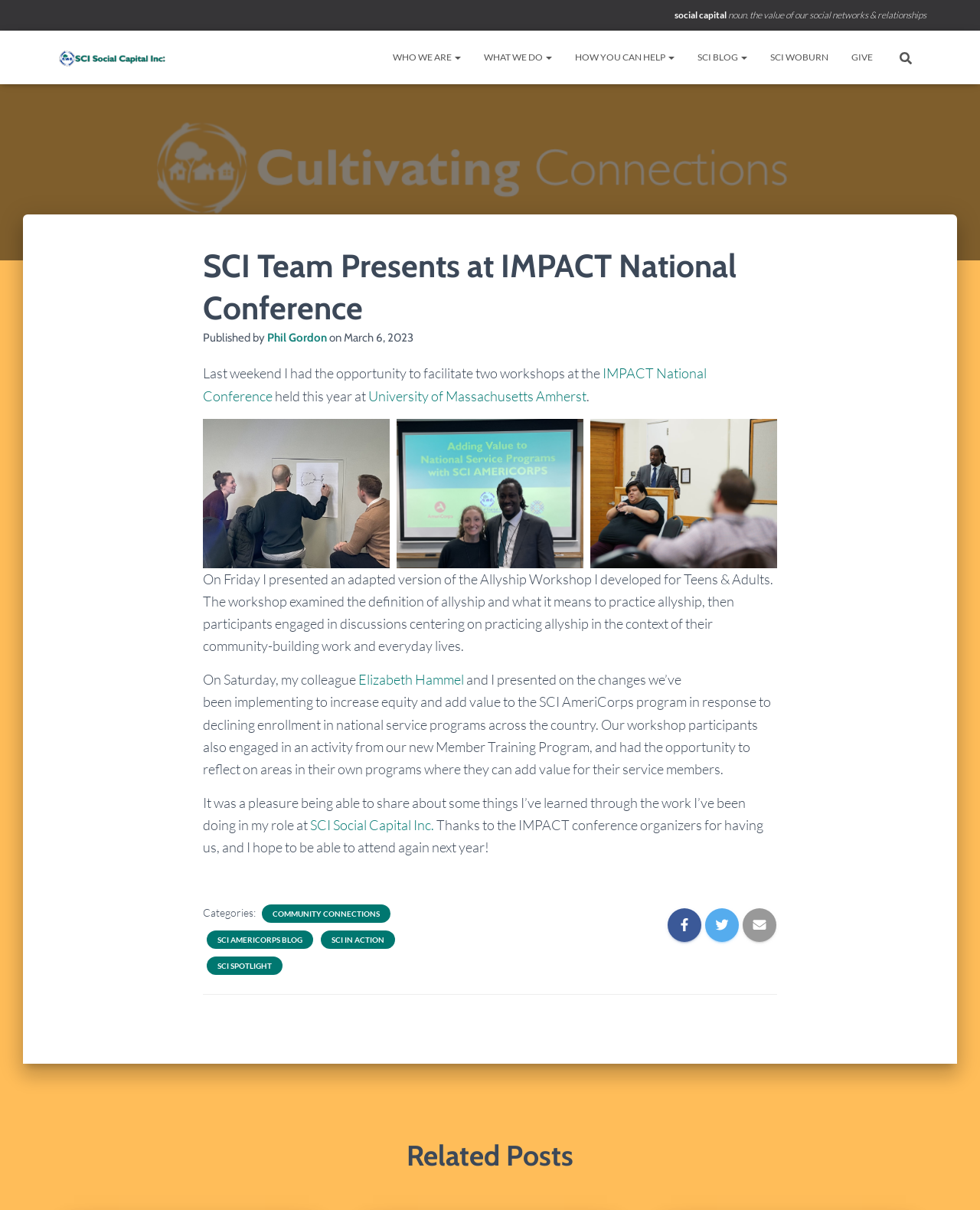Using the information from the screenshot, answer the following question thoroughly:
What is the organization's name?

I found the organization's name by looking at the top-left corner of the webpage, where it says 'SCI Social Capital Inc.' in a logo format, and also in the text 'SCI Team Presents at IMPACT National Conference – SCI Social Capital Inc.' which is likely the title of the webpage.